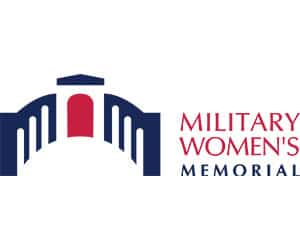What is the color of the stylized columns in the logo?
Examine the screenshot and reply with a single word or phrase.

Deep blue